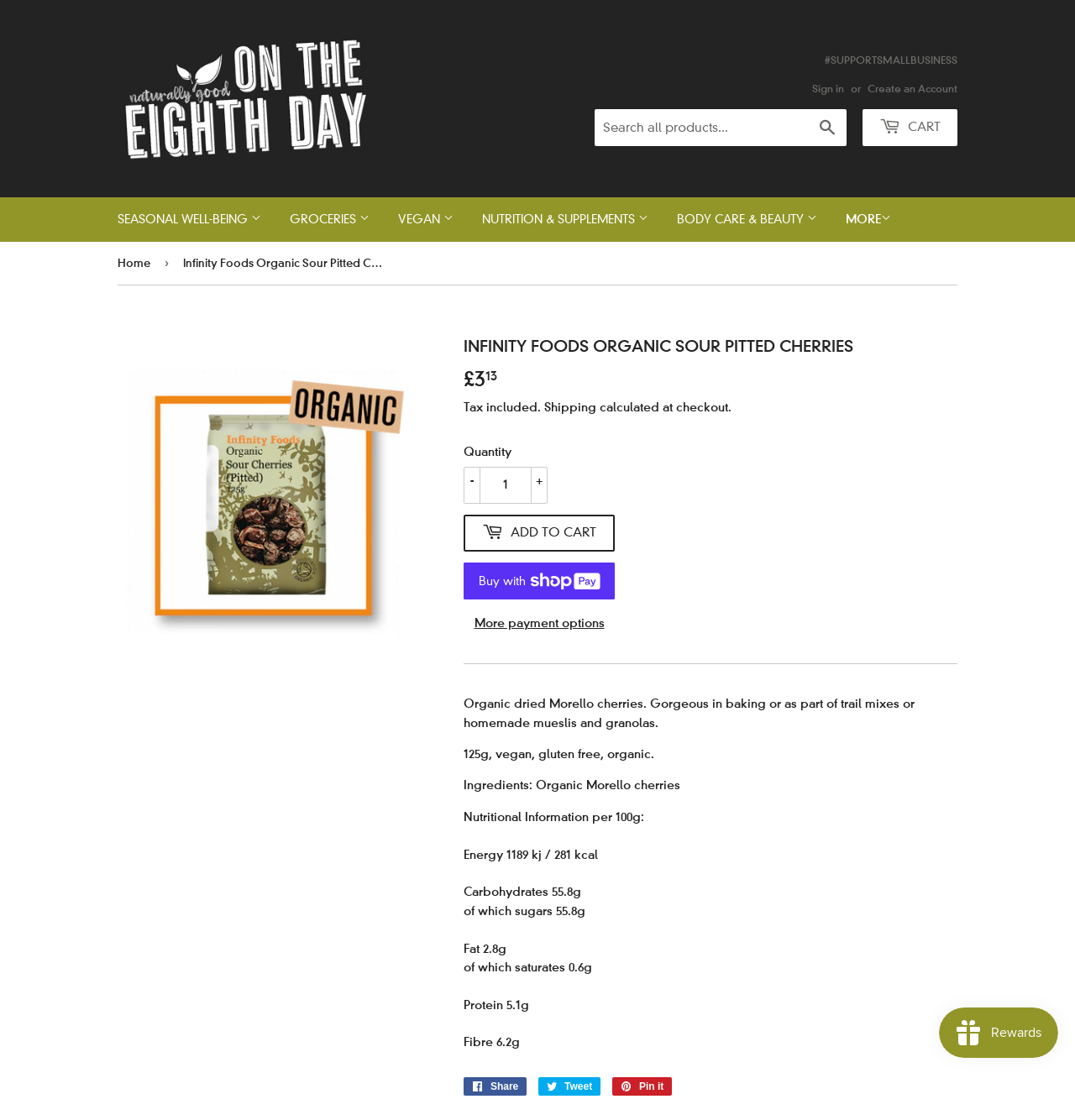Using the element description provided, determine the bounding box coordinates in the format (top-left x, top-left y, bottom-right x, bottom-right y). Ensure that all values are floating point numbers between 0 and 1. Element description: Menstrual Cups

[0.832, 0.407, 0.959, 0.439]